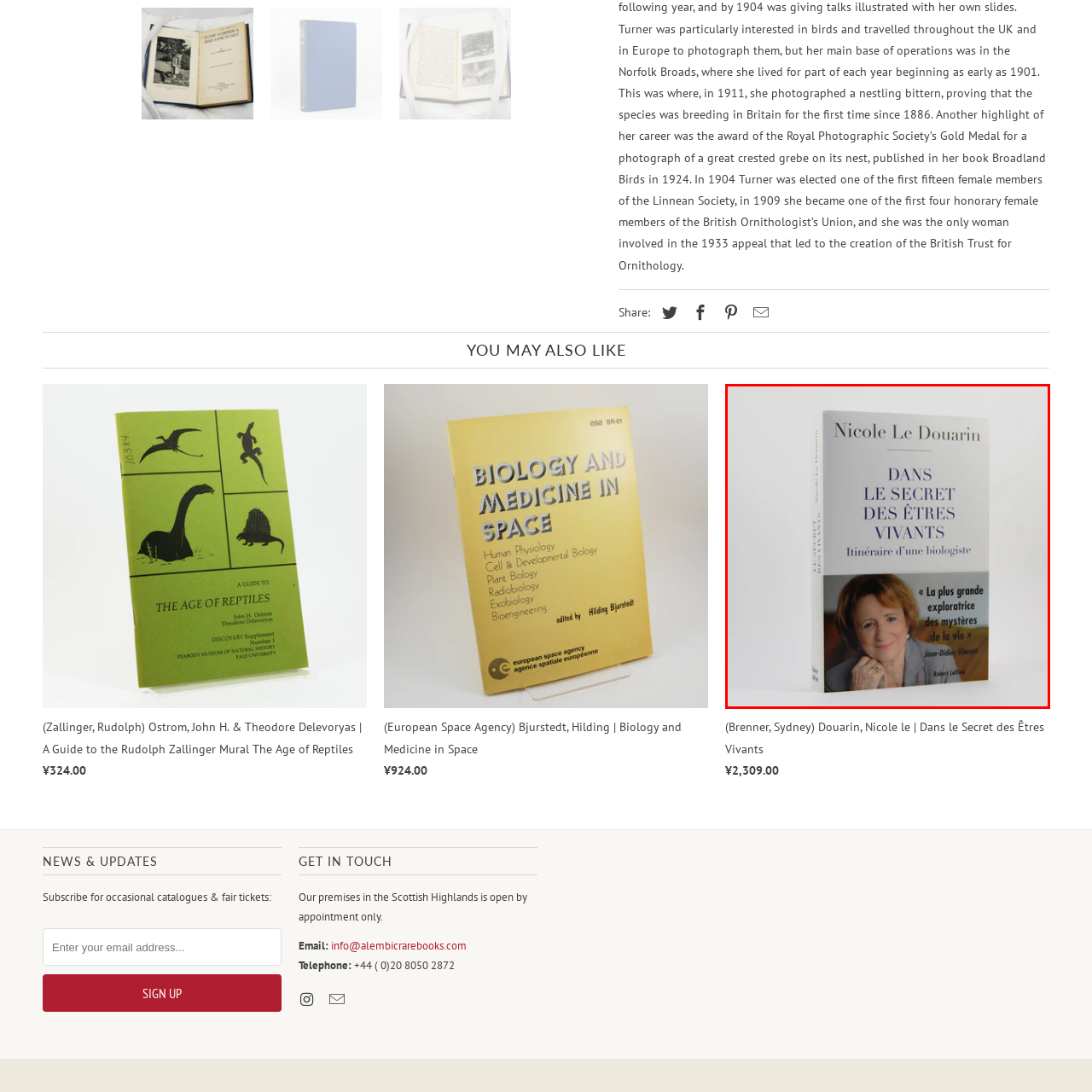Explain in detail the content of the image enclosed by the red outline.

The image showcases the book titled "Dans le secret des êtres vivants" by Nicole Le Douarin. The cover features a professional photograph of Le Douarin herself, an accomplished biologist, depicted with a thoughtful expression and hand on her chin. Above her, the title of the book is prominently displayed in bold, capital letters, signaling its focus on biological explorations. The subtitle, "Itinéraire d’une biologiste," hints at a personal narrative of her journey in the field of biology. 

Additionally, the cover includes a notable quote praising her work: "La plus grande exploratrice des mystères de la vie," attributed to Jean-Didier Vincent, adding a layer of esteem and context to the book's significance. The publisher's name, Robert Laffont, is also shown at the bottom, indicating its source. Overall, this cover design effectively conveys the essence of the book, inviting readers to delve into the experiences and insights of a pioneering figure in biological research.